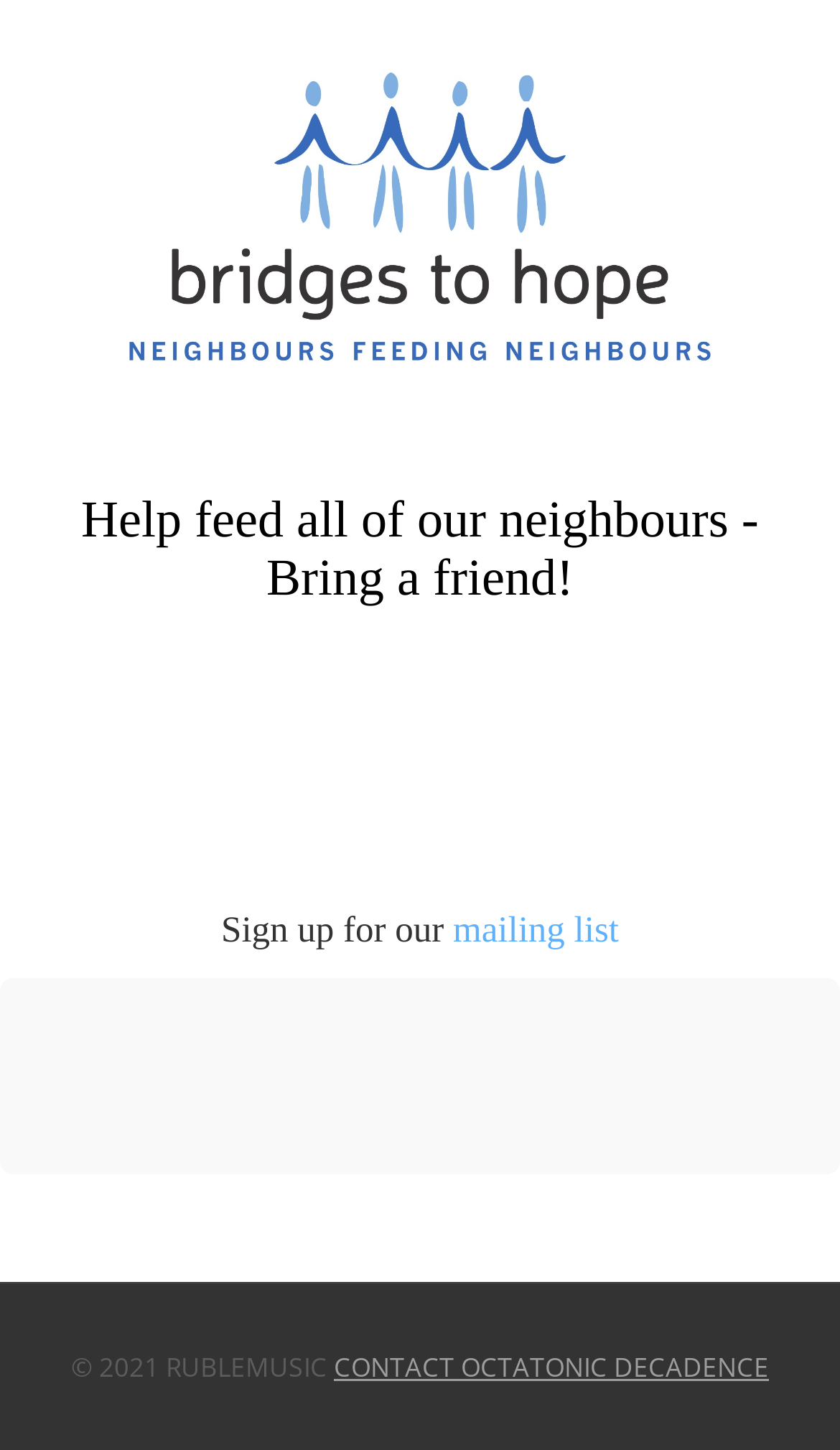Respond with a single word or phrase to the following question: What is the call to action on the webpage?

Bring a friend